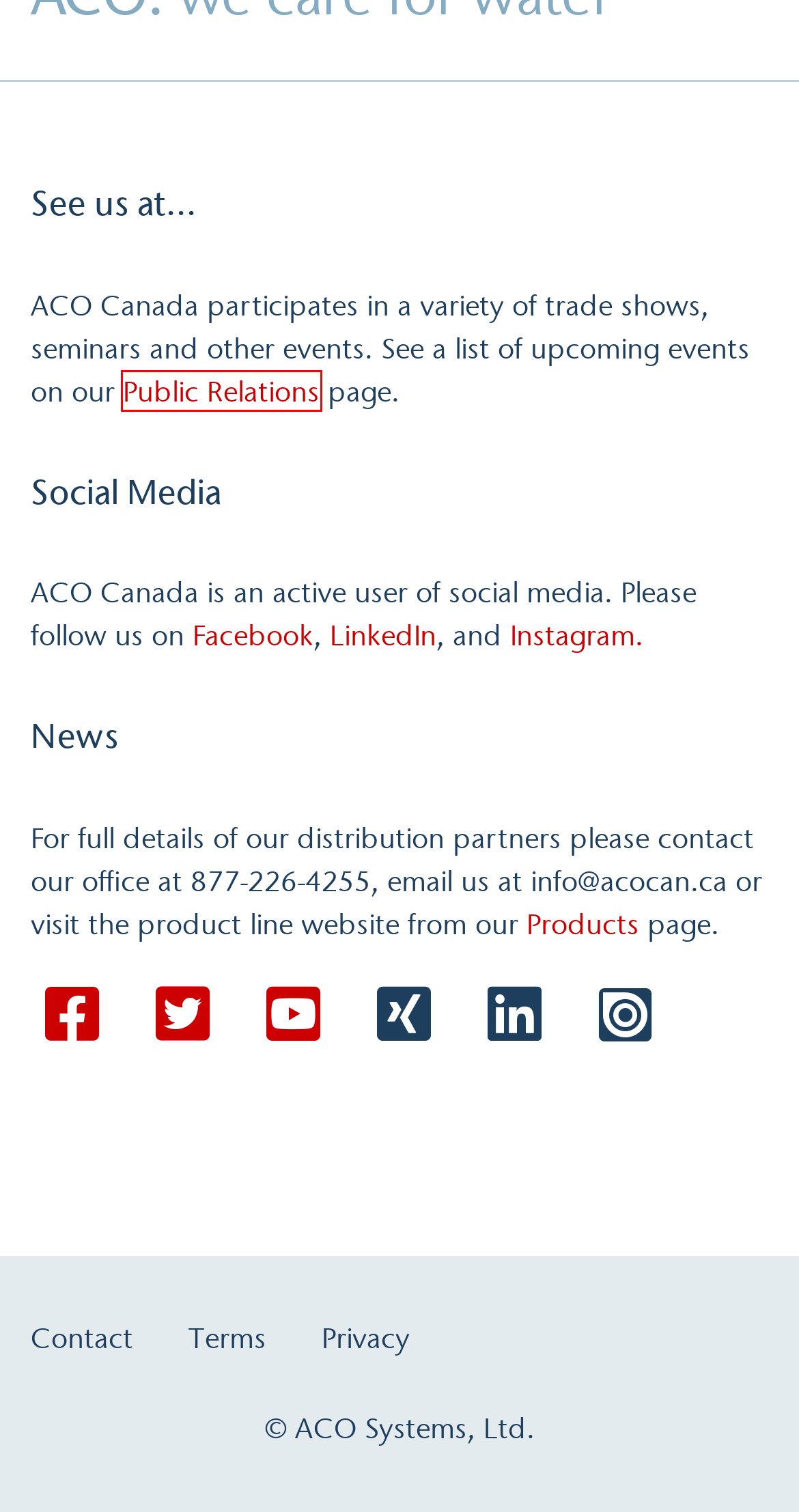You are presented with a screenshot of a webpage containing a red bounding box around an element. Determine which webpage description best describes the new webpage after clicking on the highlighted element. Here are the candidates:
A. Terms and Conditions
B. Contact
C. Privacy Policy
D. Trench drains, Stormwater management. ACO Canada
E. ACO | HygieneFirst
F. Public Relations
G. Industrial Stainless Steel Drainage
H. Products

F